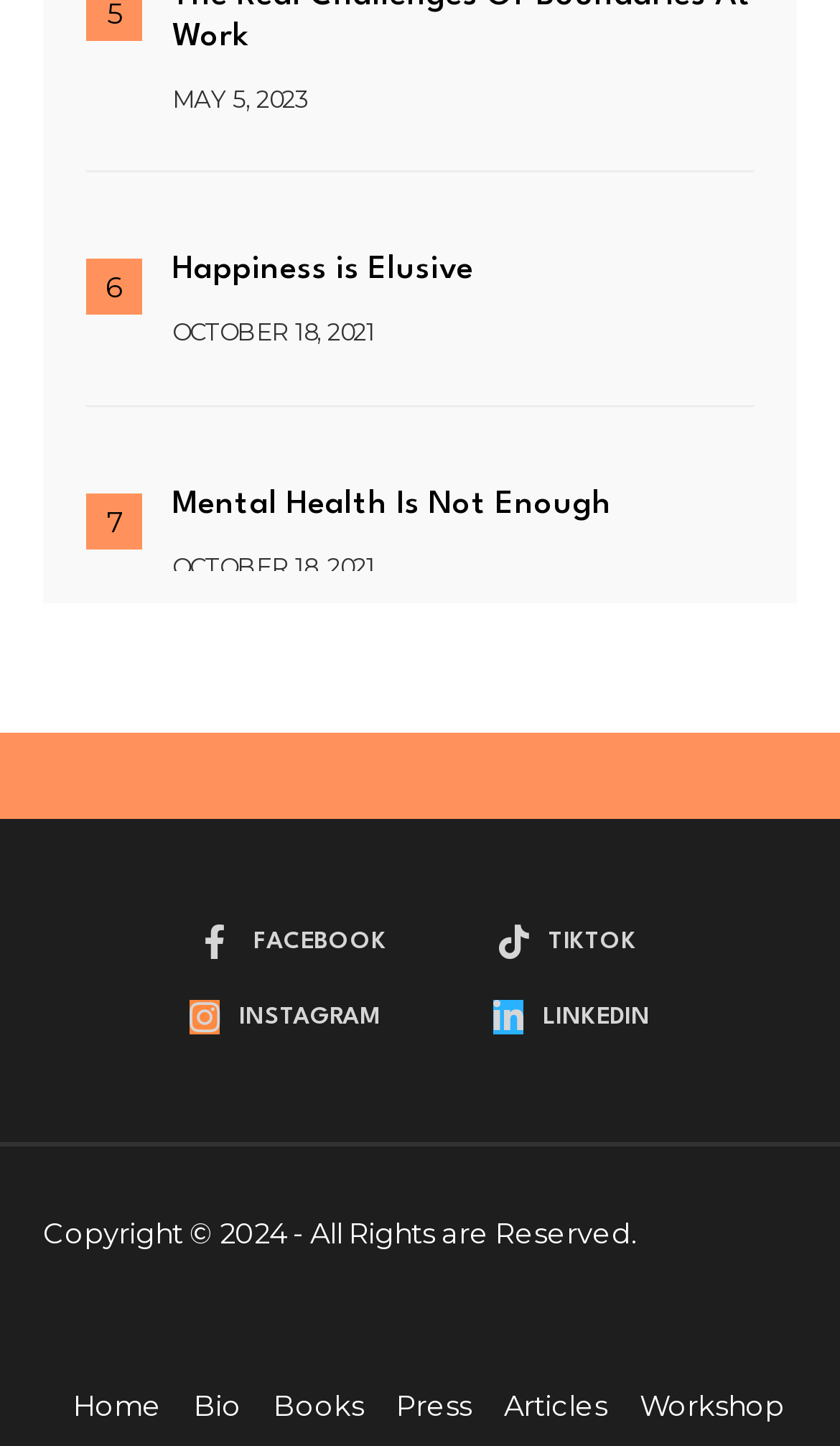Determine the bounding box coordinates of the region I should click to achieve the following instruction: "go to UVM Blogs". Ensure the bounding box coordinates are four float numbers between 0 and 1, i.e., [left, top, right, bottom].

None